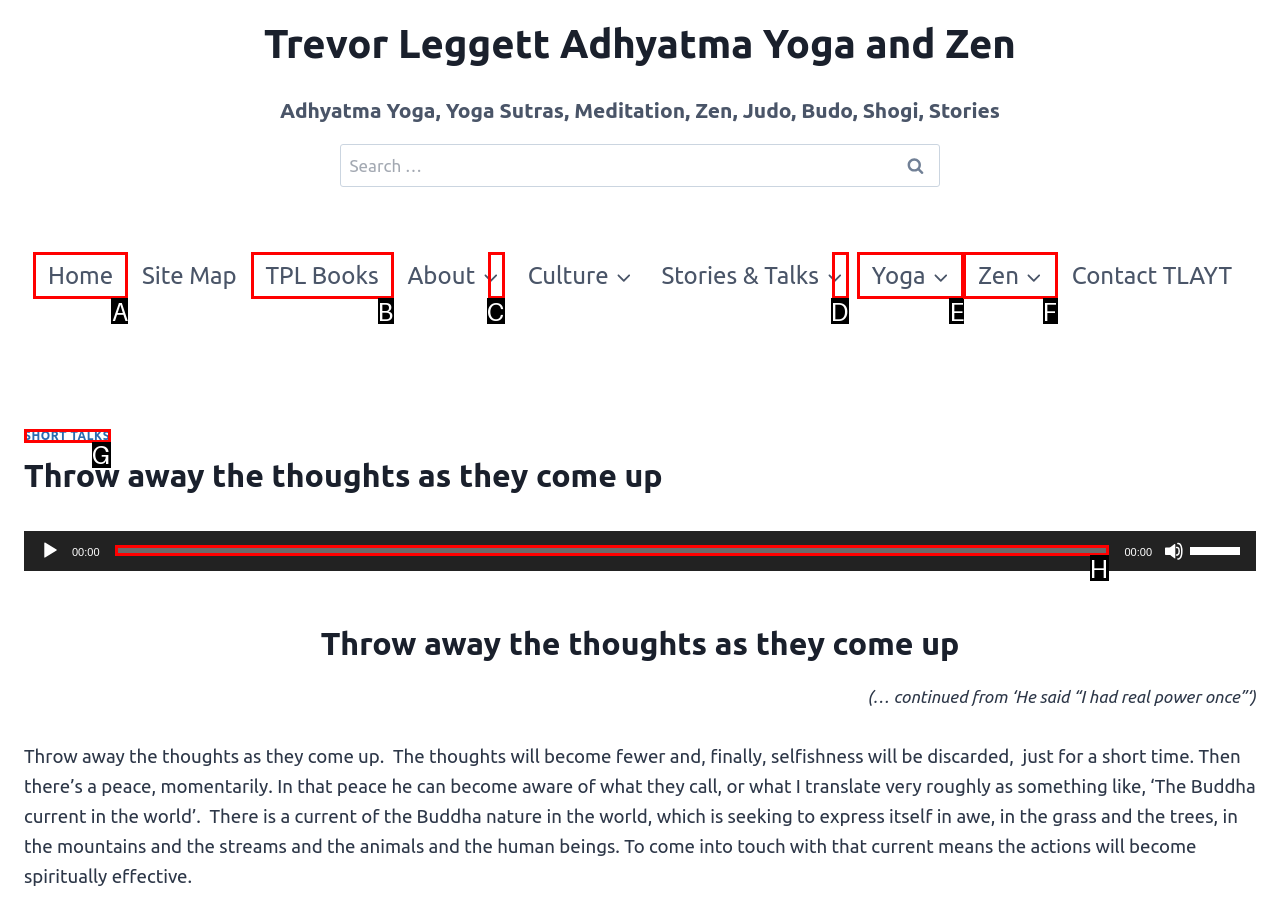Select the letter that corresponds to the UI element described as: ZenExpand
Answer by providing the letter from the given choices.

F